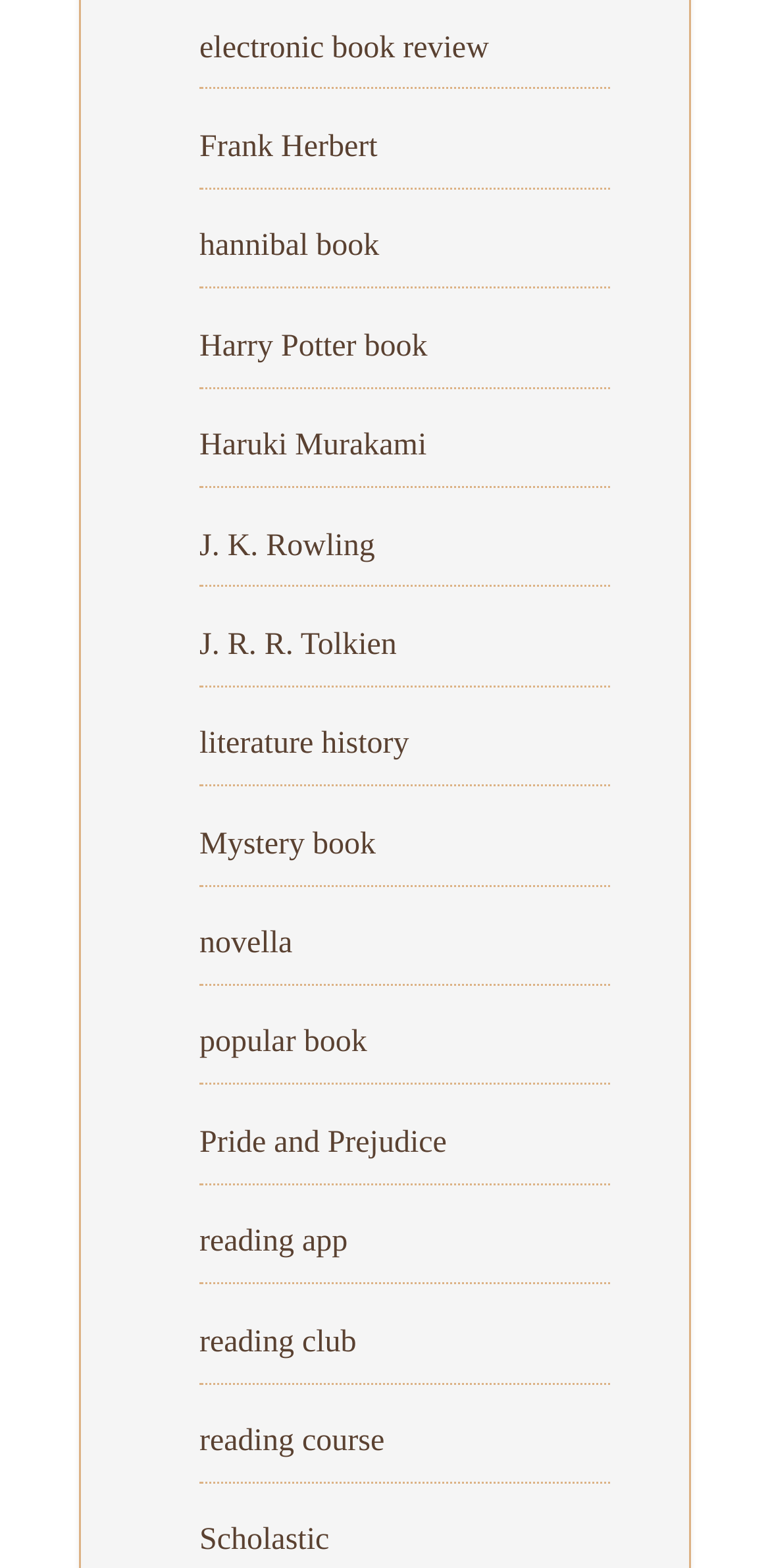How many authors are mentioned on the webpage?
Respond with a short answer, either a single word or a phrase, based on the image.

At least 5